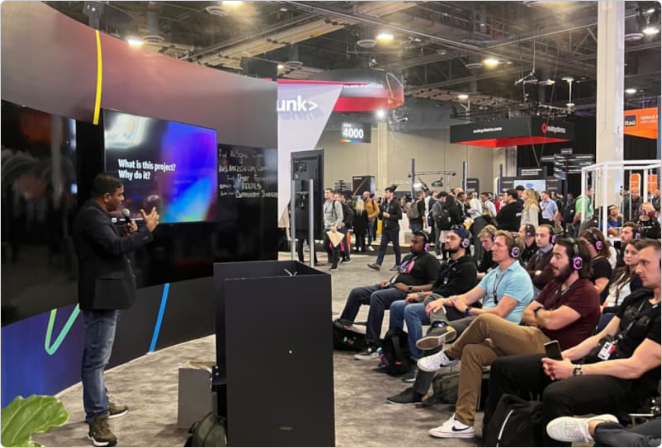Describe the image with as much detail as possible.

In this engaging scene captured during a conference, a speaker can be seen presenting in the Dev Lounge, located in the bustling Expo area. The audience, equipped with headphones to counteract the ambient noise, sits attentively on black folding chairs, facing a large screen displaying a question about the project: "What is this project? Why do it?" The presenter, animatedly gesturing, appears deeply engaged with the demonstration, showcasing their laptop and connected technology. The background is filled with attendees mingling and various exhibition booths, emphasizing the vibrant atmosphere of the event. This moment reflects not only the speaker's dedication but also the collaborative spirit of the conference, where sharing knowledge and innovation takes center stage.